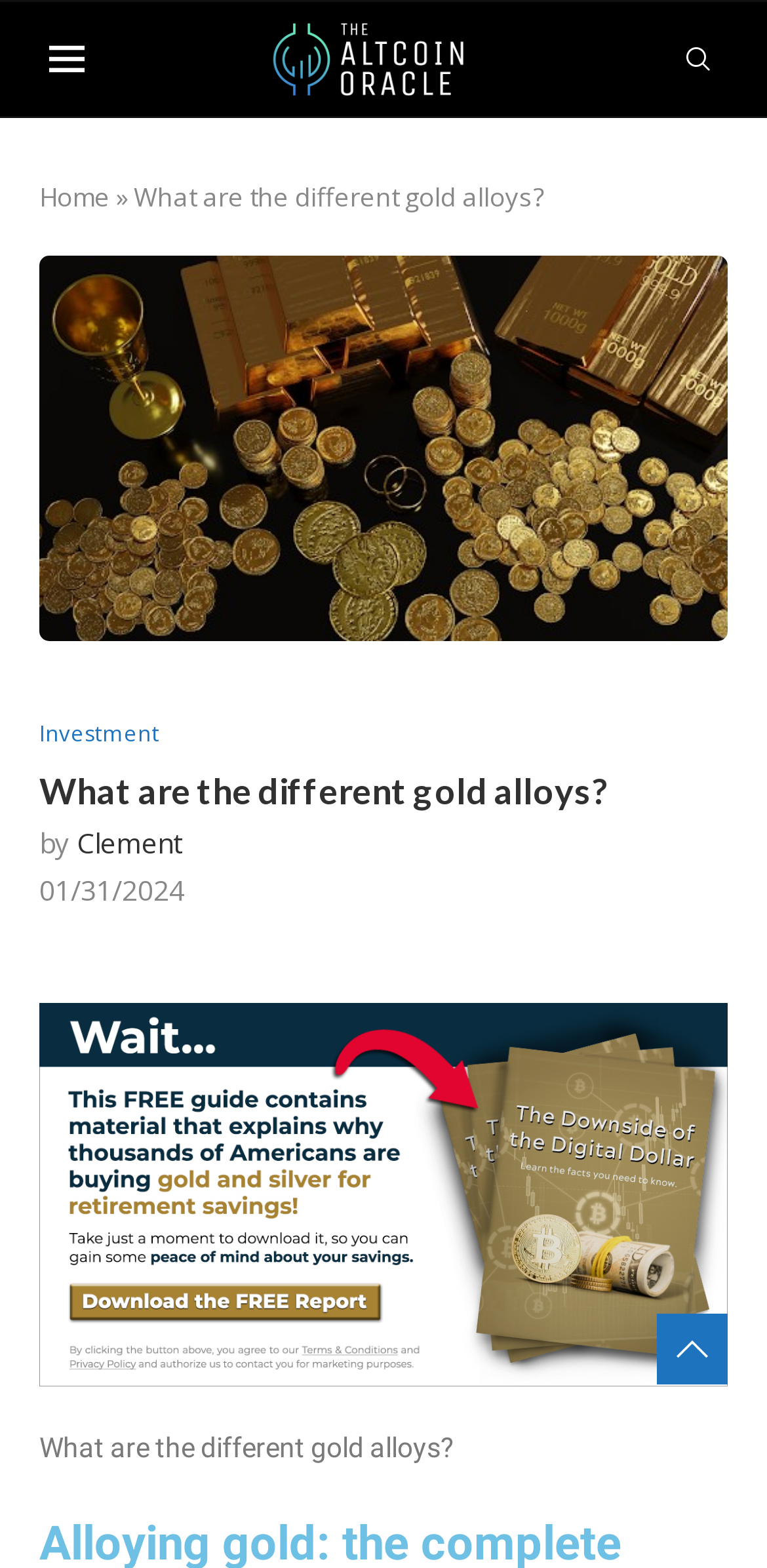Please provide a comprehensive answer to the question based on the screenshot: What is the name of the website?

I determined the answer by looking at the link element with the text 'The Altcoin Oracle' and an image with the same name, which suggests that it is the name of the website.